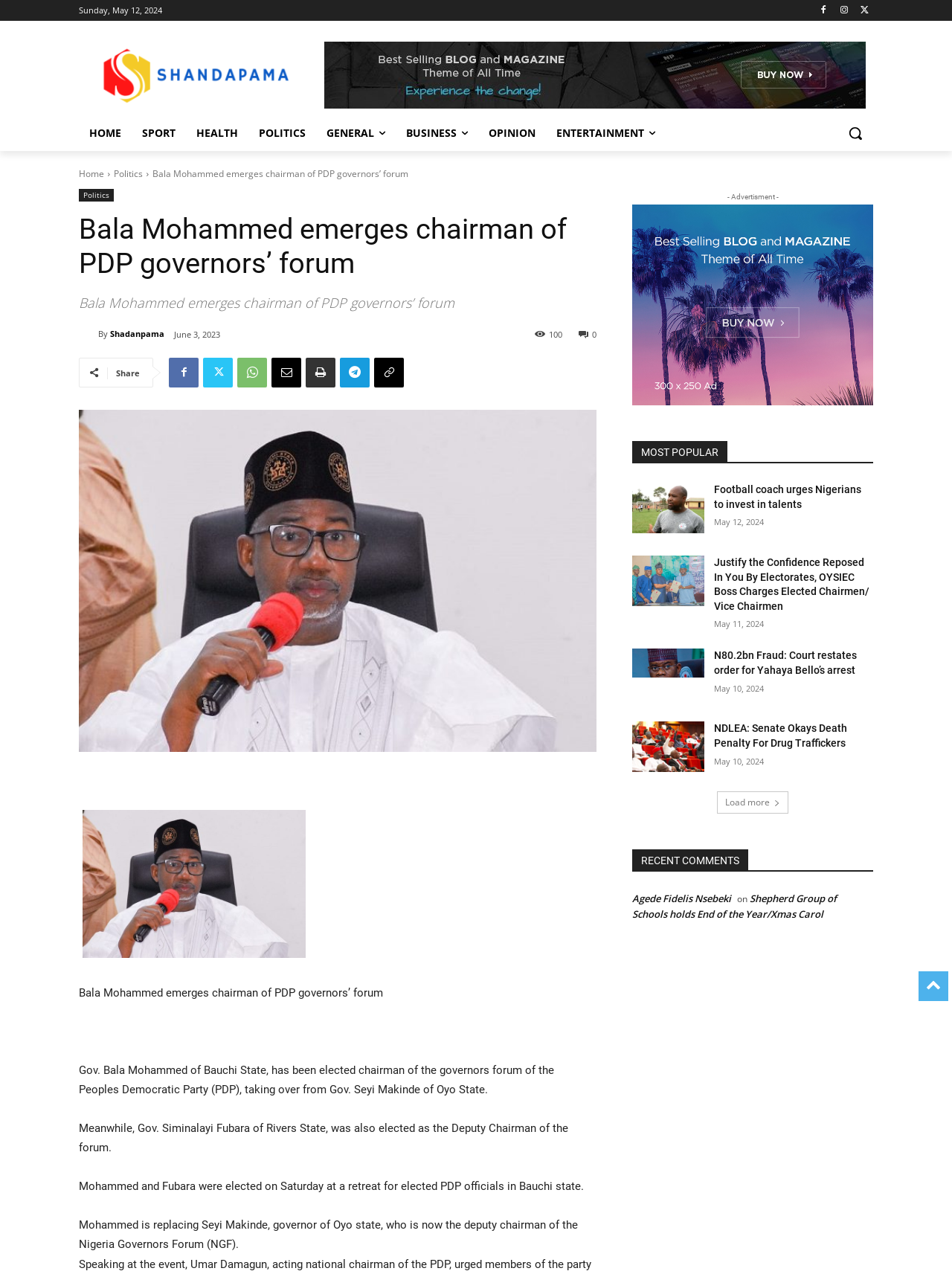Respond to the question below with a single word or phrase:
Who is the chairman of the PDP governors’ forum?

Bala Mohammed